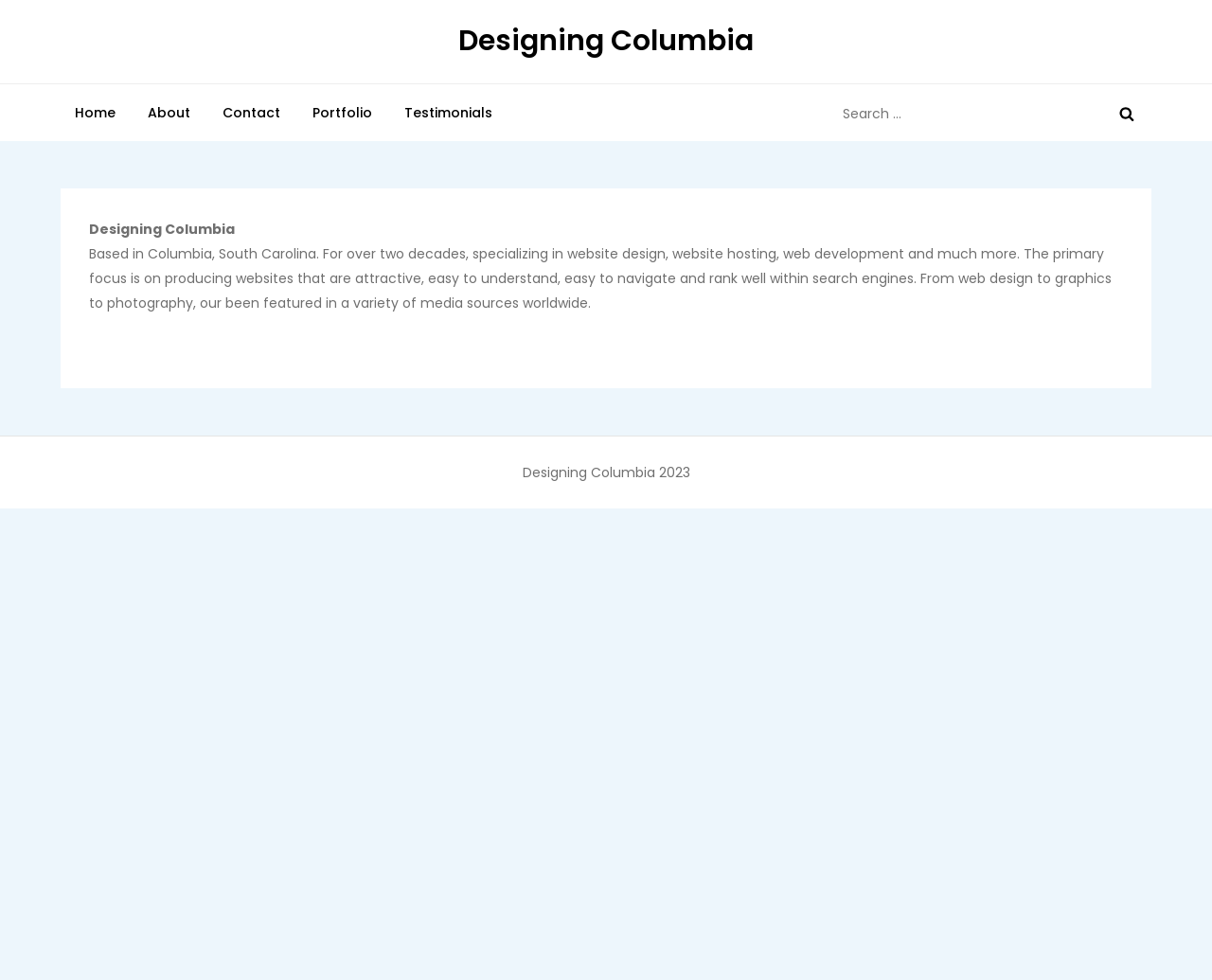Where is the company based?
Refer to the image and provide a detailed answer to the question.

The company's location is mentioned in the paragraph of text which describes the company. The text states that the company is based in Columbia, South Carolina.